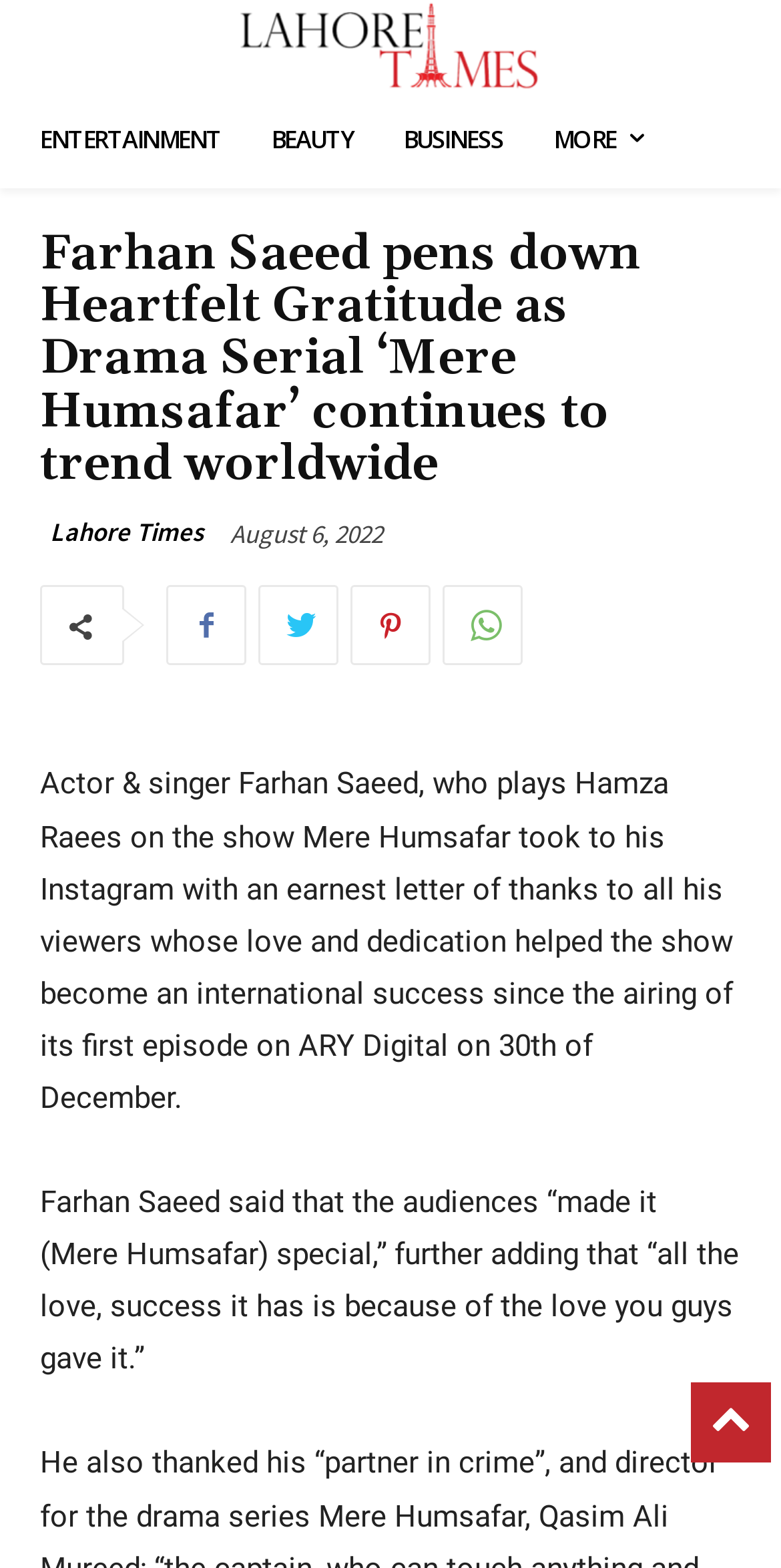What is the date mentioned in the article?
Give a single word or phrase as your answer by examining the image.

August 6, 2022